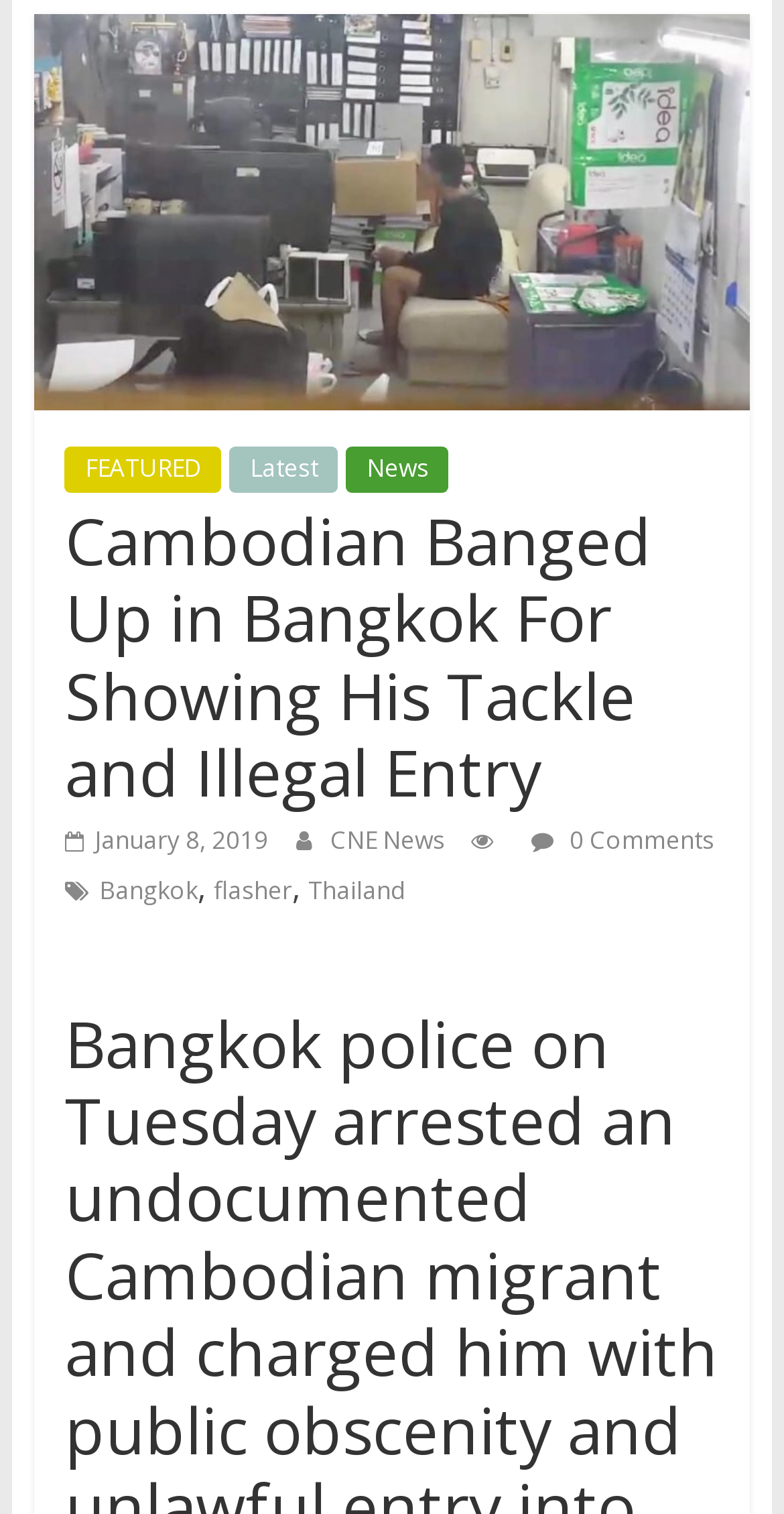How many comments does the news article have?
Utilize the image to construct a detailed and well-explained answer.

I found a link element with the text ' 0 Comments' which indicates that the news article has 0 comments.